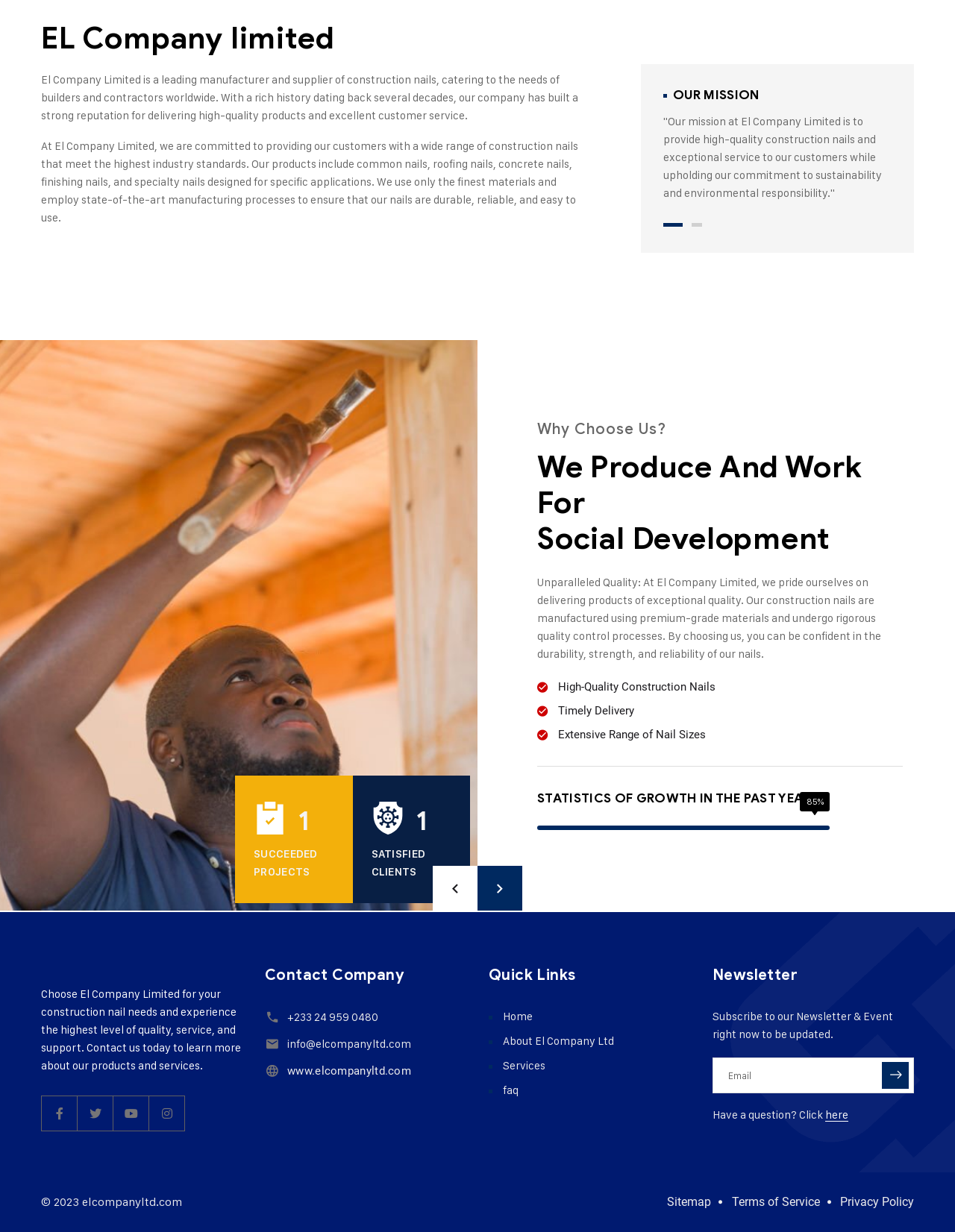What is the percentage of growth in the past years?
Using the visual information, respond with a single word or phrase.

85%